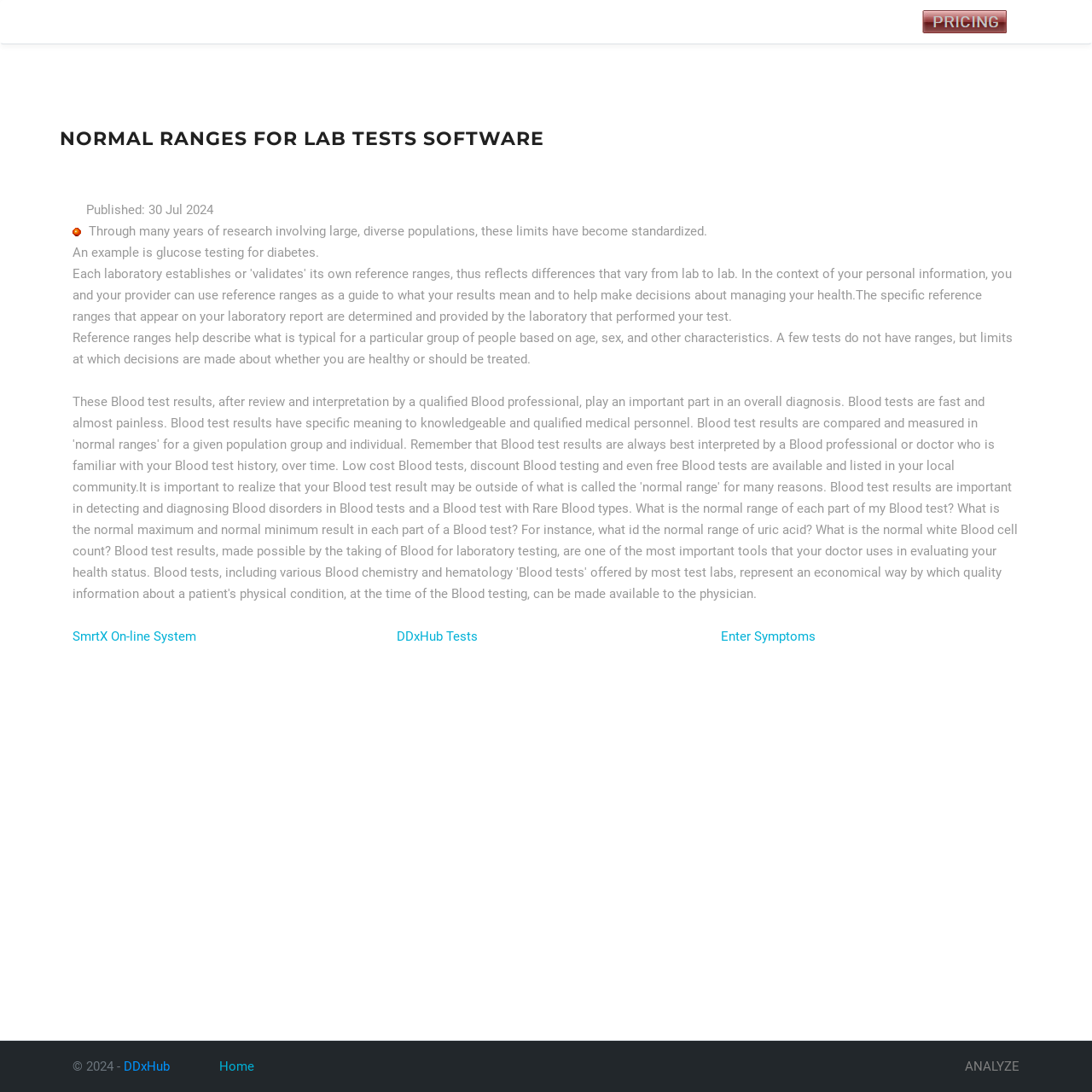Explain in detail what is displayed on the webpage.

The webpage is titled "Differential Diagnosis Tool" and appears to be a medical diagnosis platform. At the top left, there is a link to "DDxHub". Below this, there are three static text elements: "Tests", "Symptoms", and "Analyze", which are likely navigation tabs.

To the right of these tabs, there is a layout table with four cells. The second cell contains a link to "Registered User Login", and the fourth cell has a link with an accompanying image.

Below the navigation tabs, there is a heading that reads "NORMAL RANGES FOR LAB TESTS SOFTWARE". Underneath this heading, there is a static text element with a publication date, "30 Jul 2024". To the right of this text, there are two small images.

The main content of the webpage appears to be a series of paragraphs discussing medical testing and diagnosis. The first paragraph explains the concept of standardized limits for lab tests, and the second paragraph provides an example of glucose testing for diabetes. The third paragraph delves deeper into the concept of reference ranges and their importance in medical diagnosis.

Below these paragraphs, there are three links: "SmrtX On-line System", "DDxHub Tests", and "Enter Symptoms". These links are likely related to the medical diagnosis platform.

At the bottom of the webpage, there is a footer section with copyright information, "© 2024 -", followed by a link to "DDxHub", an image, and a link to "Home". To the right of these elements, there is a static text element that reads "ANALYZE".